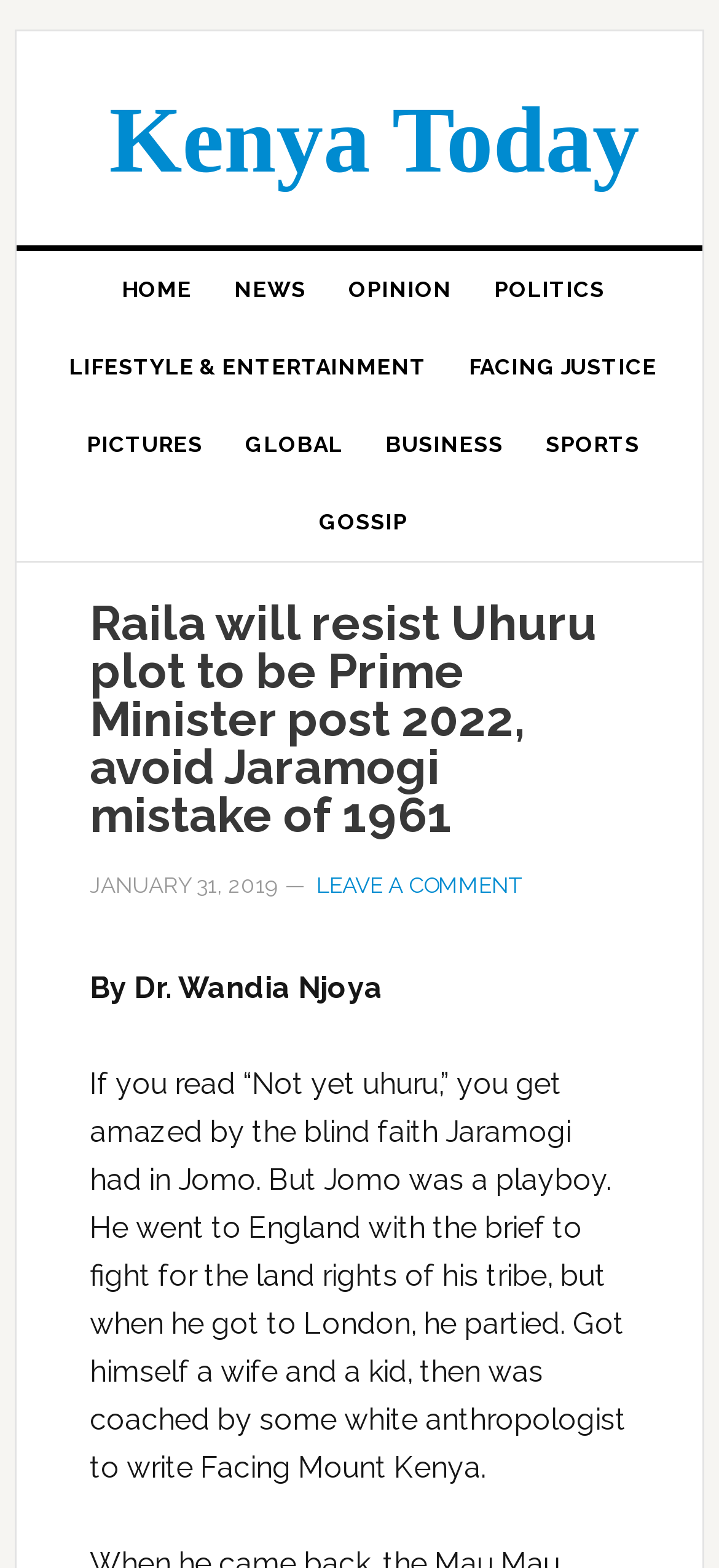Analyze the image and answer the question with as much detail as possible: 
What is Jomo referred to as in the article?

I found this information by reading the text of the article, which states 'But Jomo was a playboy. He went to England with the brief to fight for the land rights of his tribe, but when he got to London, he partied.'